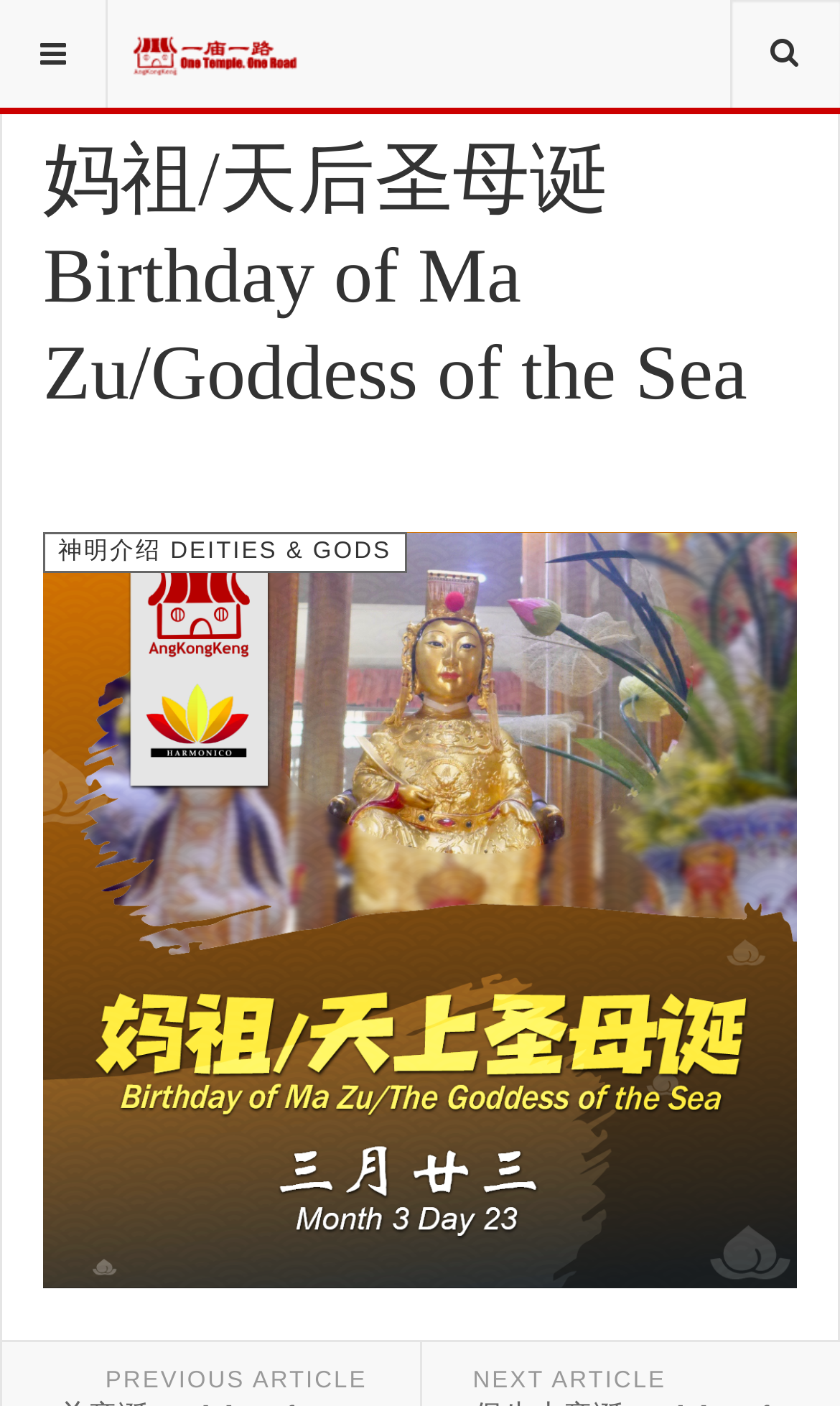Identify the bounding box of the UI element that matches this description: "AngKongKeng.com".

[0.159, 0.0, 0.364, 0.077]